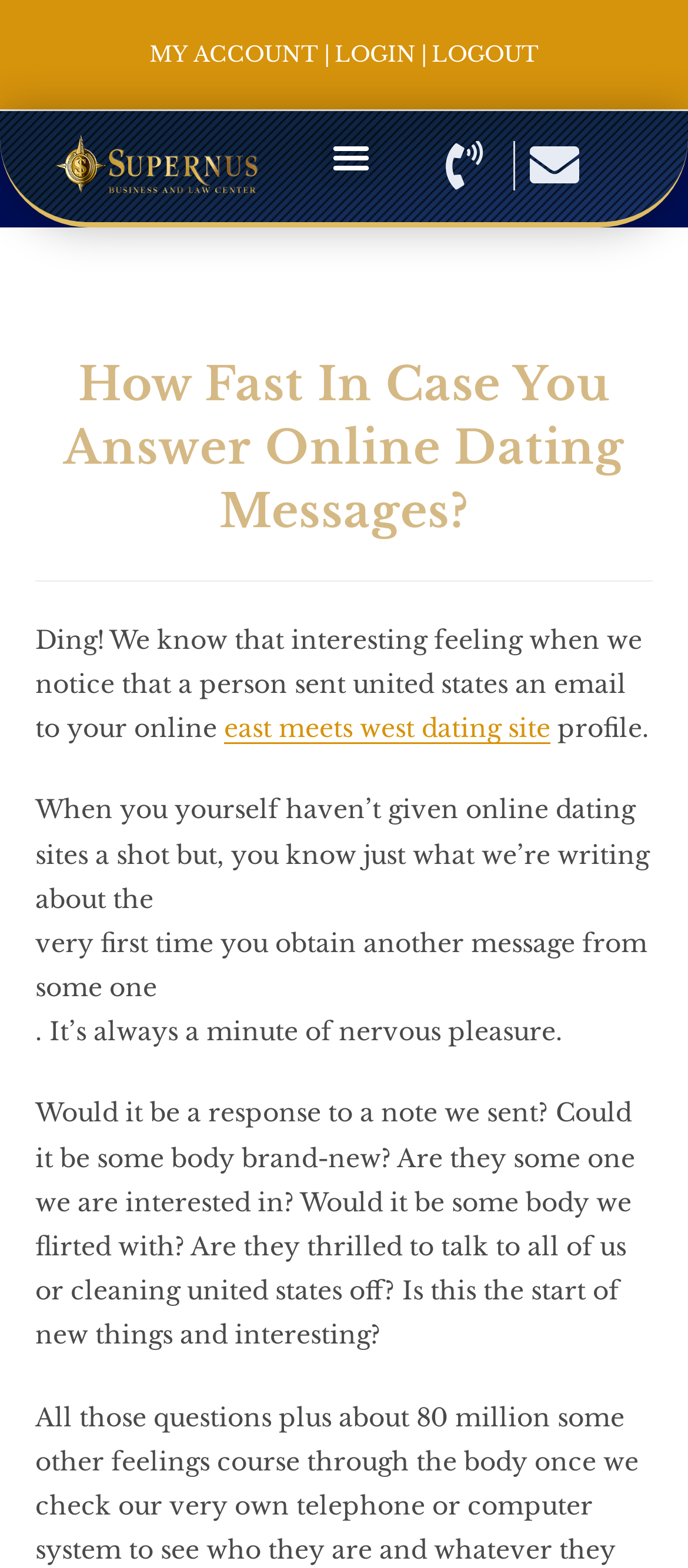What is the feeling described in the webpage?
Based on the screenshot, provide a one-word or short-phrase response.

Nervous pleasure